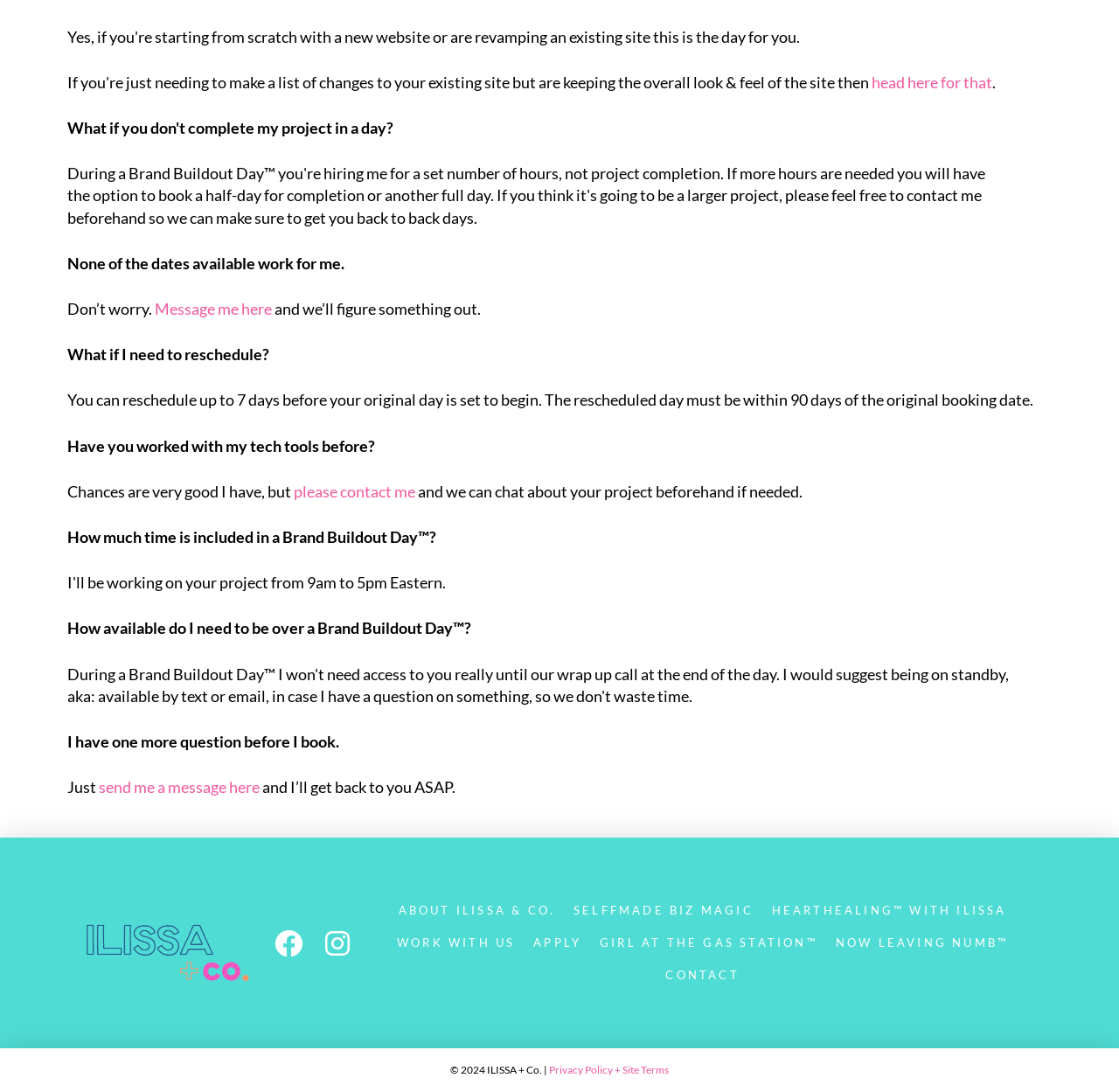Using the webpage screenshot, find the UI element described by L5-30P Assembly Plug $12.64. Provide the bounding box coordinates in the format (top-left x, top-left y, bottom-right x, bottom-right y), ensuring all values are floating point numbers between 0 and 1.

None